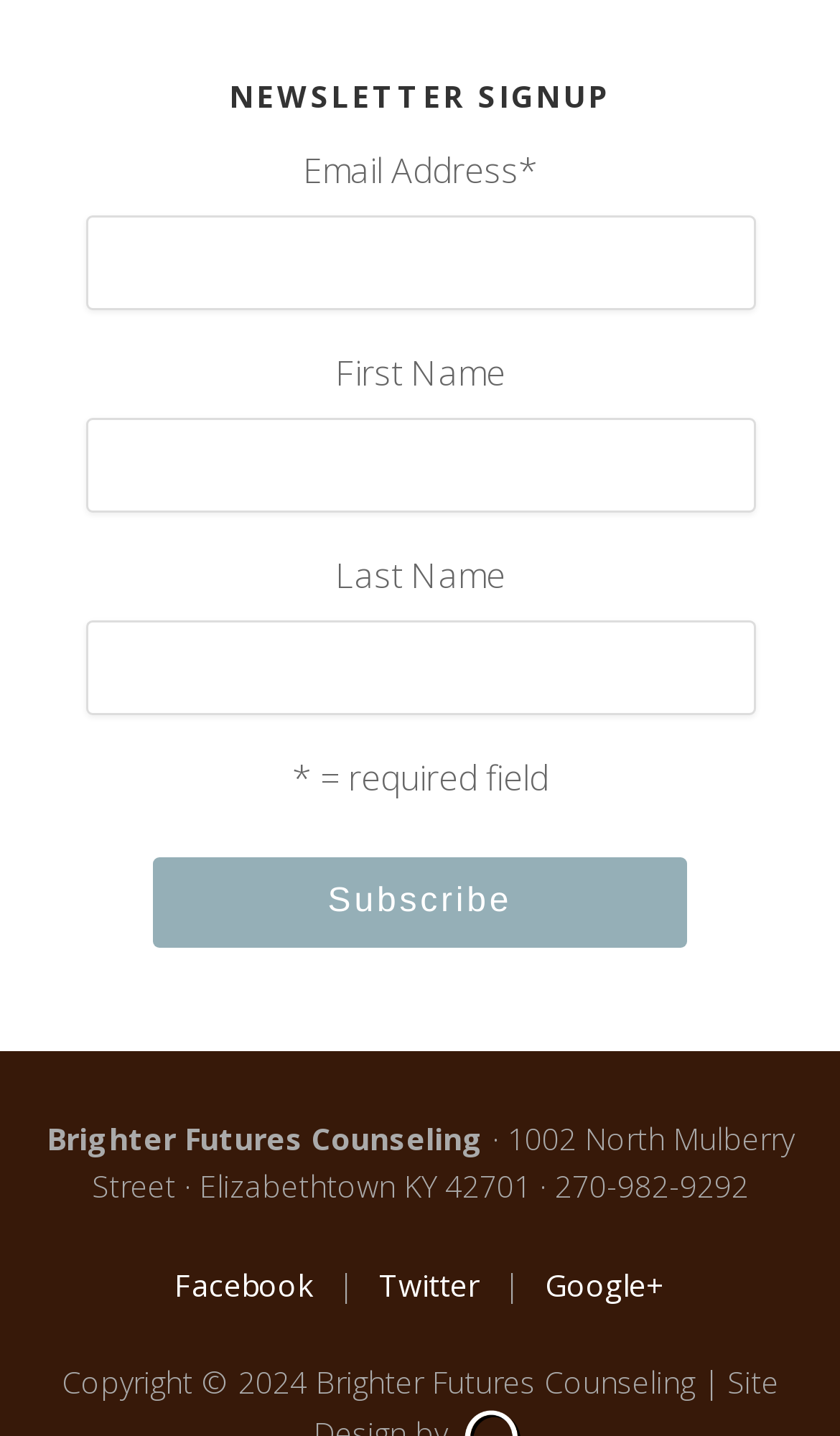What is the purpose of the form?
Look at the image and answer with only one word or phrase.

Newsletter signup